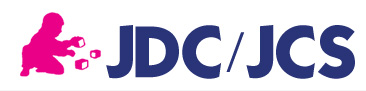Consider the image and give a detailed and elaborate answer to the question: 
What does the logo symbolize?

The logo depicts a child interacting with building blocks, which symbolizes early childhood development and learning, conveying the mission of fostering growth and development in children.